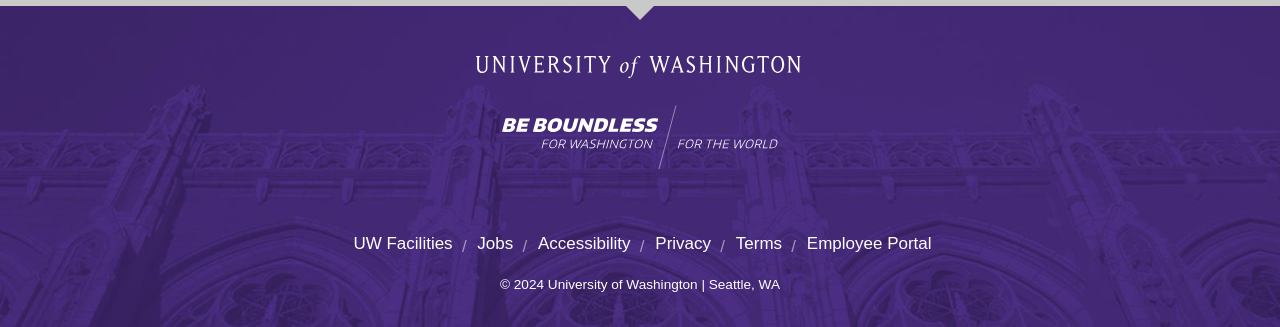Please identify the bounding box coordinates of the element's region that I should click in order to complete the following instruction: "Check the copyright information". The bounding box coordinates consist of four float numbers between 0 and 1, i.e., [left, top, right, bottom].

[0.391, 0.847, 0.401, 0.893]